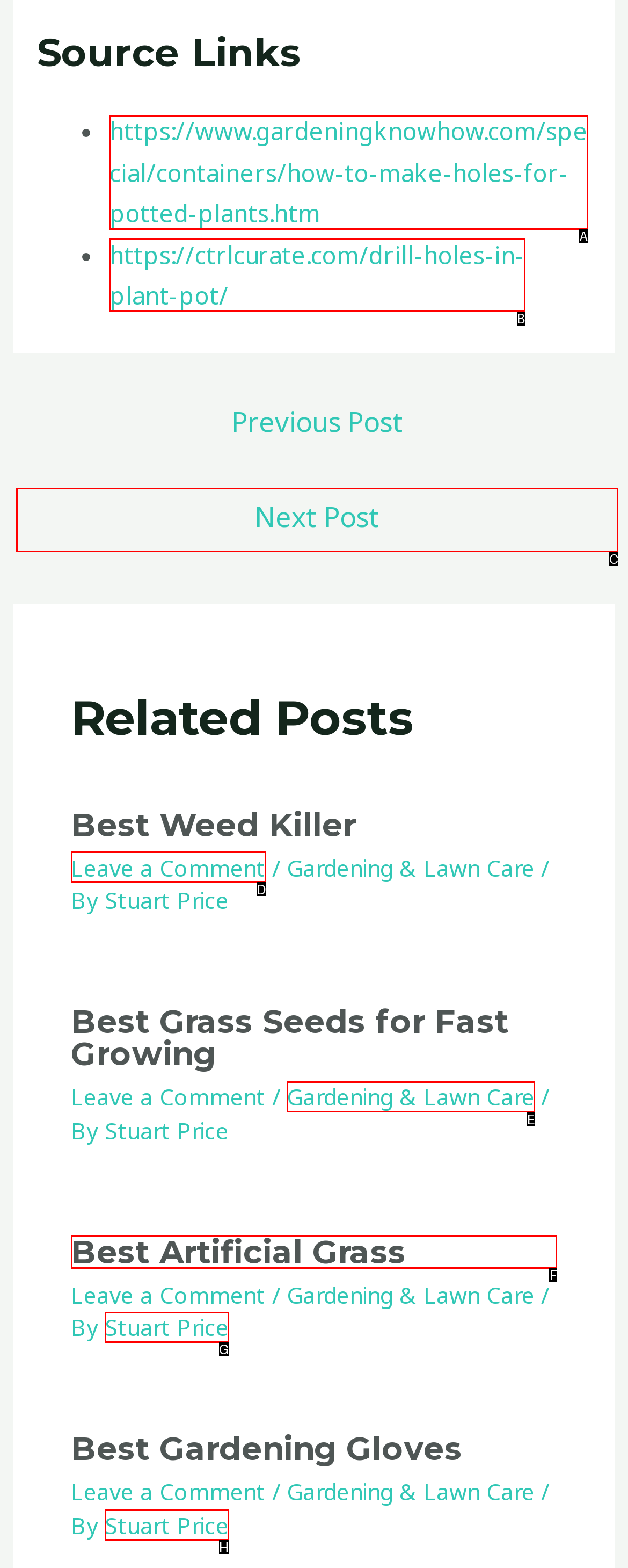Determine which UI element I need to click to achieve the following task: View the article about best artificial grass Provide your answer as the letter of the selected option.

F